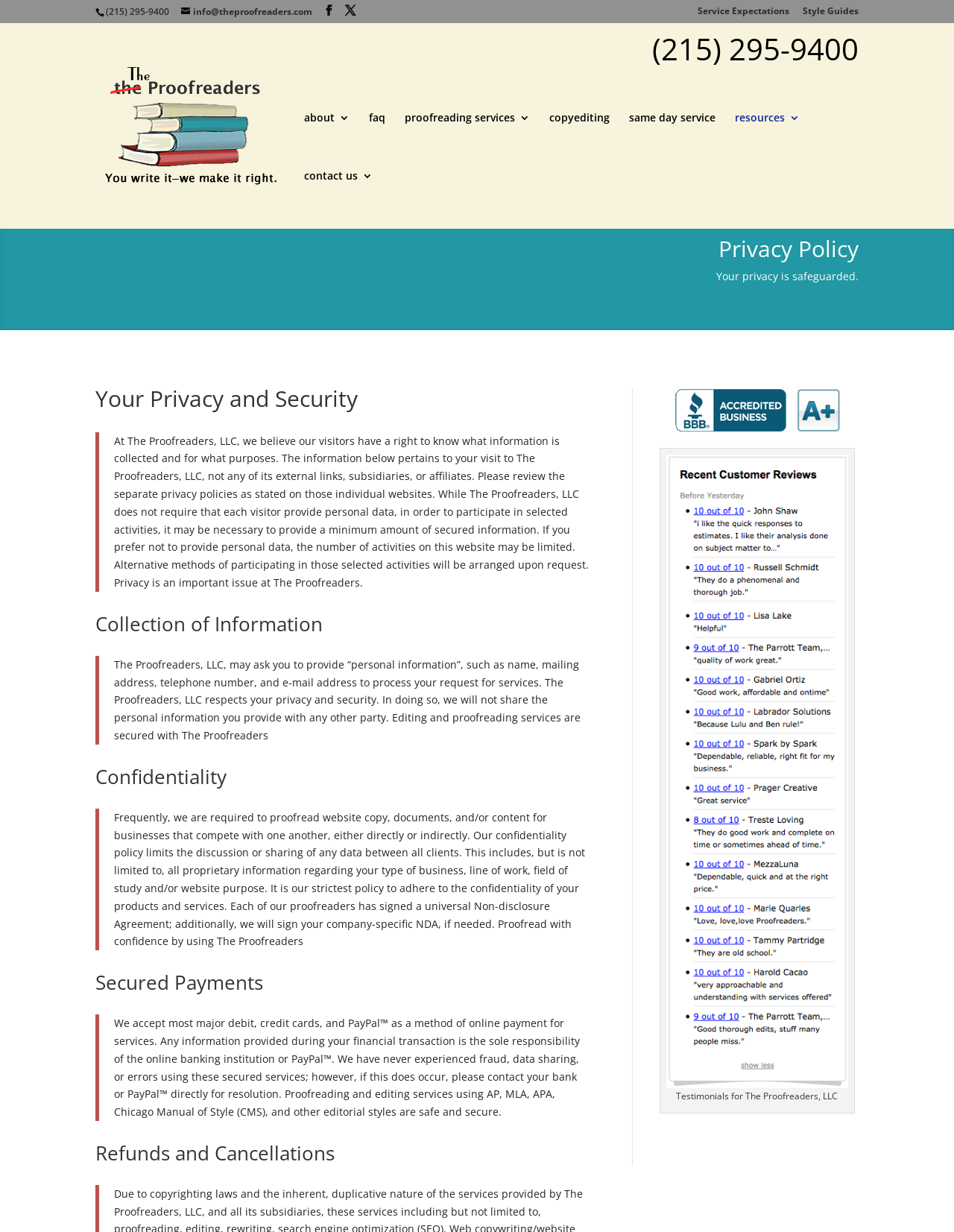Please locate the bounding box coordinates of the element that needs to be clicked to achieve the following instruction: "Search for something". The coordinates should be four float numbers between 0 and 1, i.e., [left, top, right, bottom].

[0.157, 0.018, 0.877, 0.02]